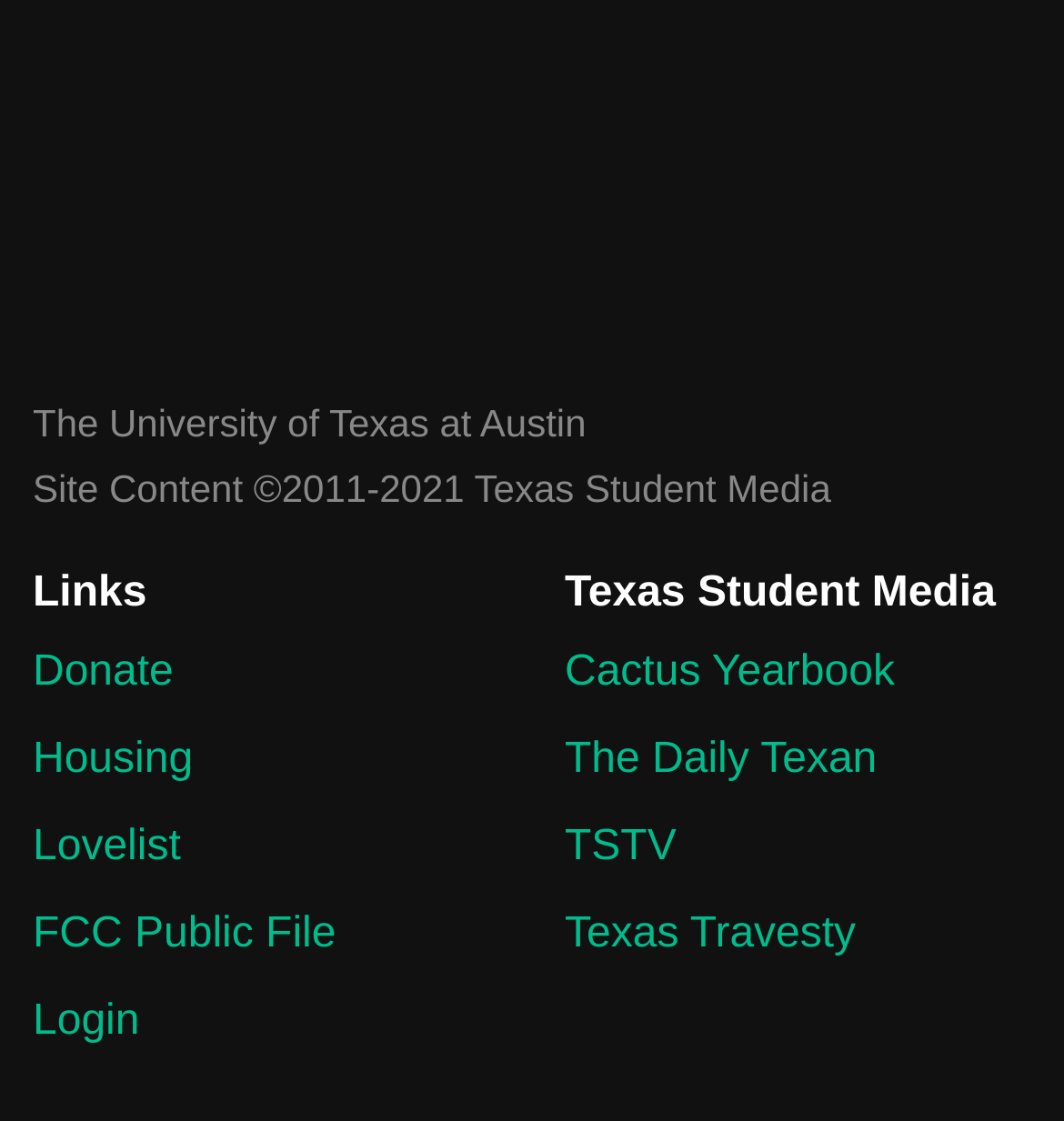What is the logo of the website?
Please provide a comprehensive answer based on the information in the image.

The logo of the website is located at the top-left corner of the webpage, with a bounding box coordinate of [0.031, 0.039, 0.338, 0.331]. It is an image element with the text 'KVRX Logo'.